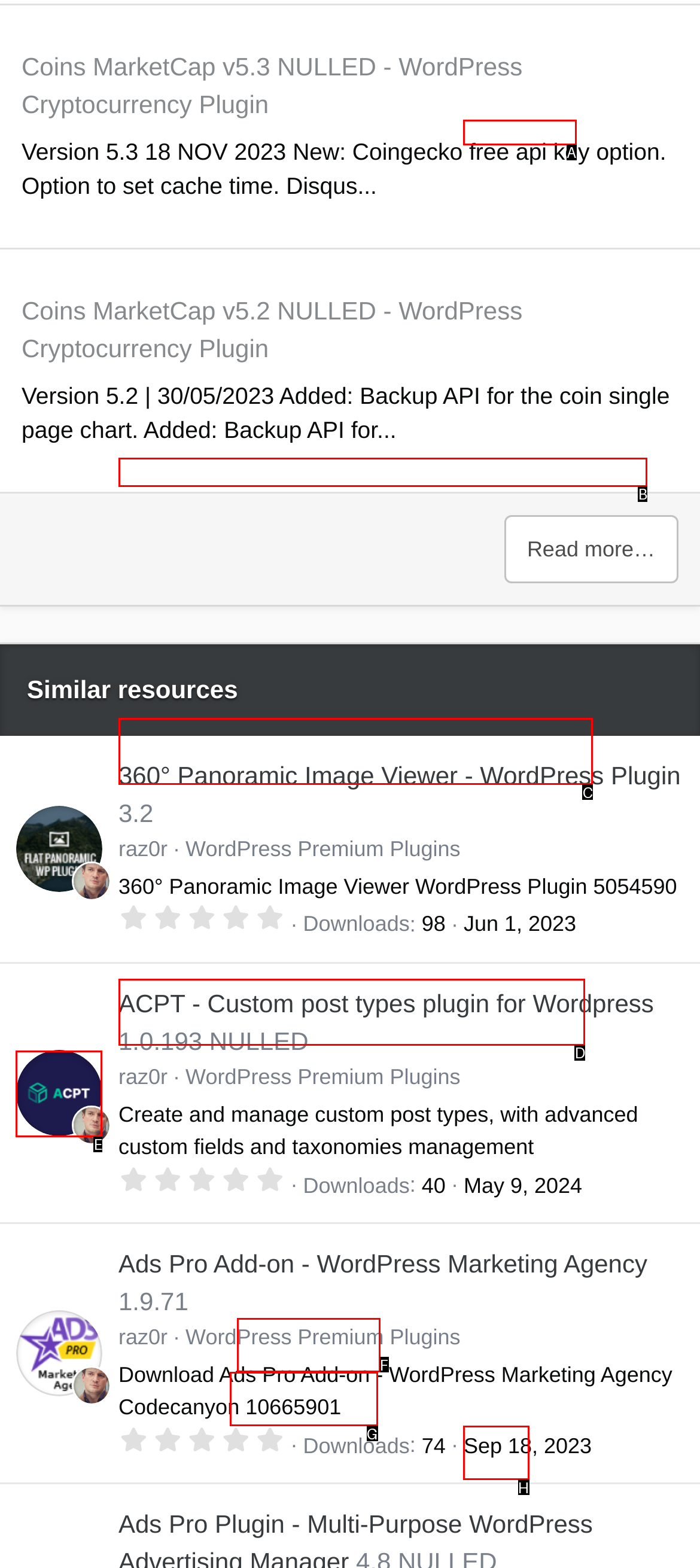Determine the letter of the UI element that will complete the task: Check the details of ACPT - Custom post types plugin for Wordpress
Reply with the corresponding letter.

E